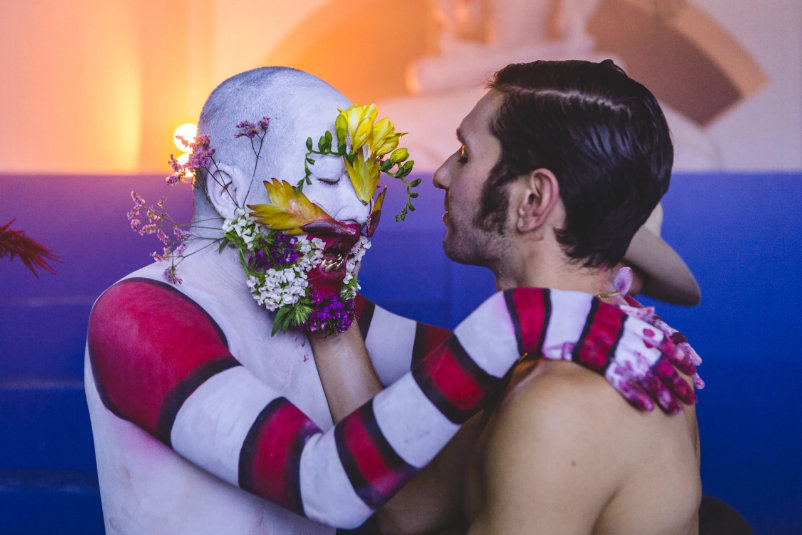What is the color of the flowers on the performer's face and hands?
Answer the question with as much detail as possible.

According to the caption, the flowers on the performer's face and hands are 'gorgeous yellow and white', suggesting that they are a combination of these two colors.